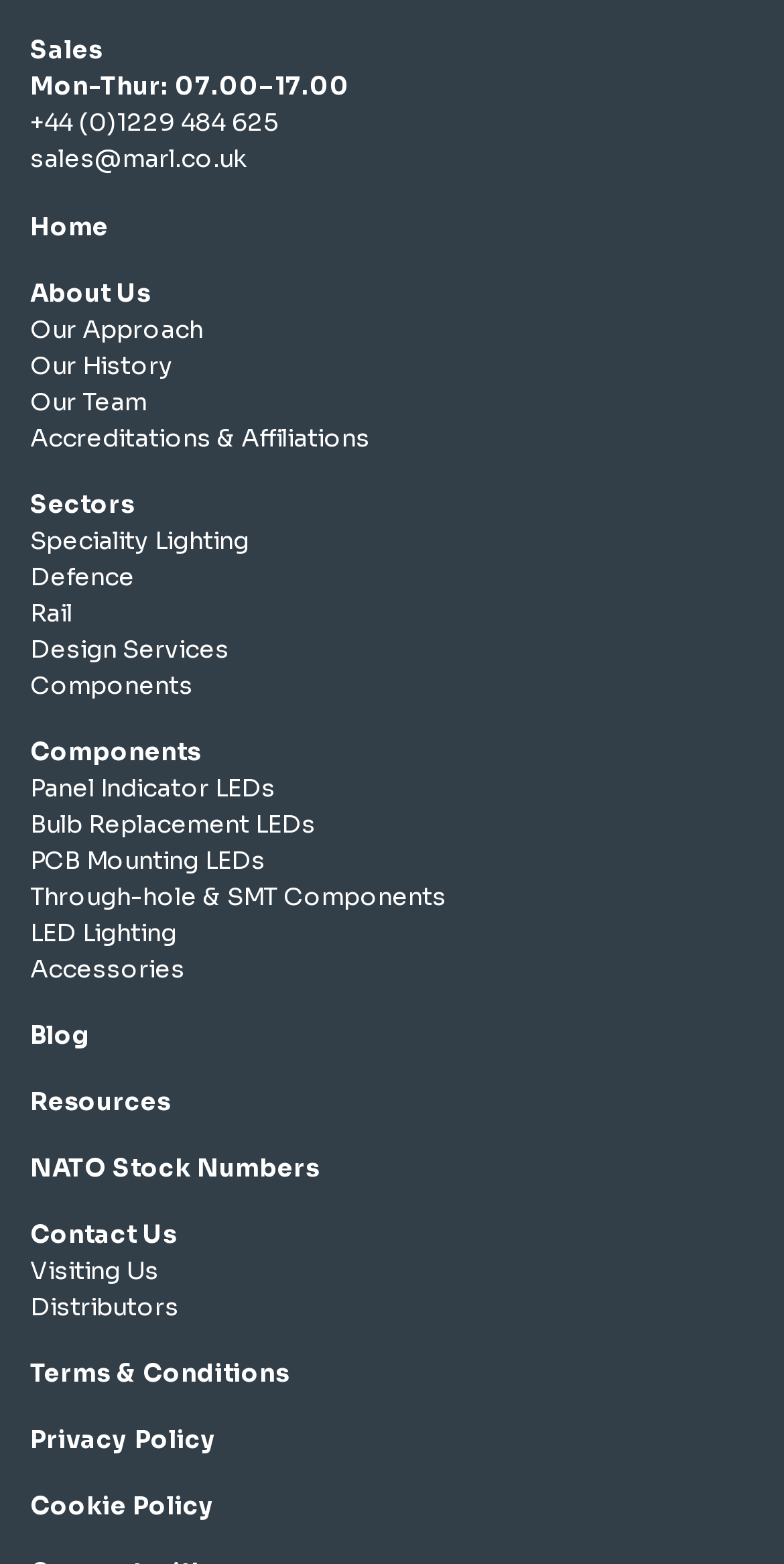Identify the bounding box coordinates of the region that needs to be clicked to carry out this instruction: "Click on ABOUT". Provide these coordinates as four float numbers ranging from 0 to 1, i.e., [left, top, right, bottom].

None